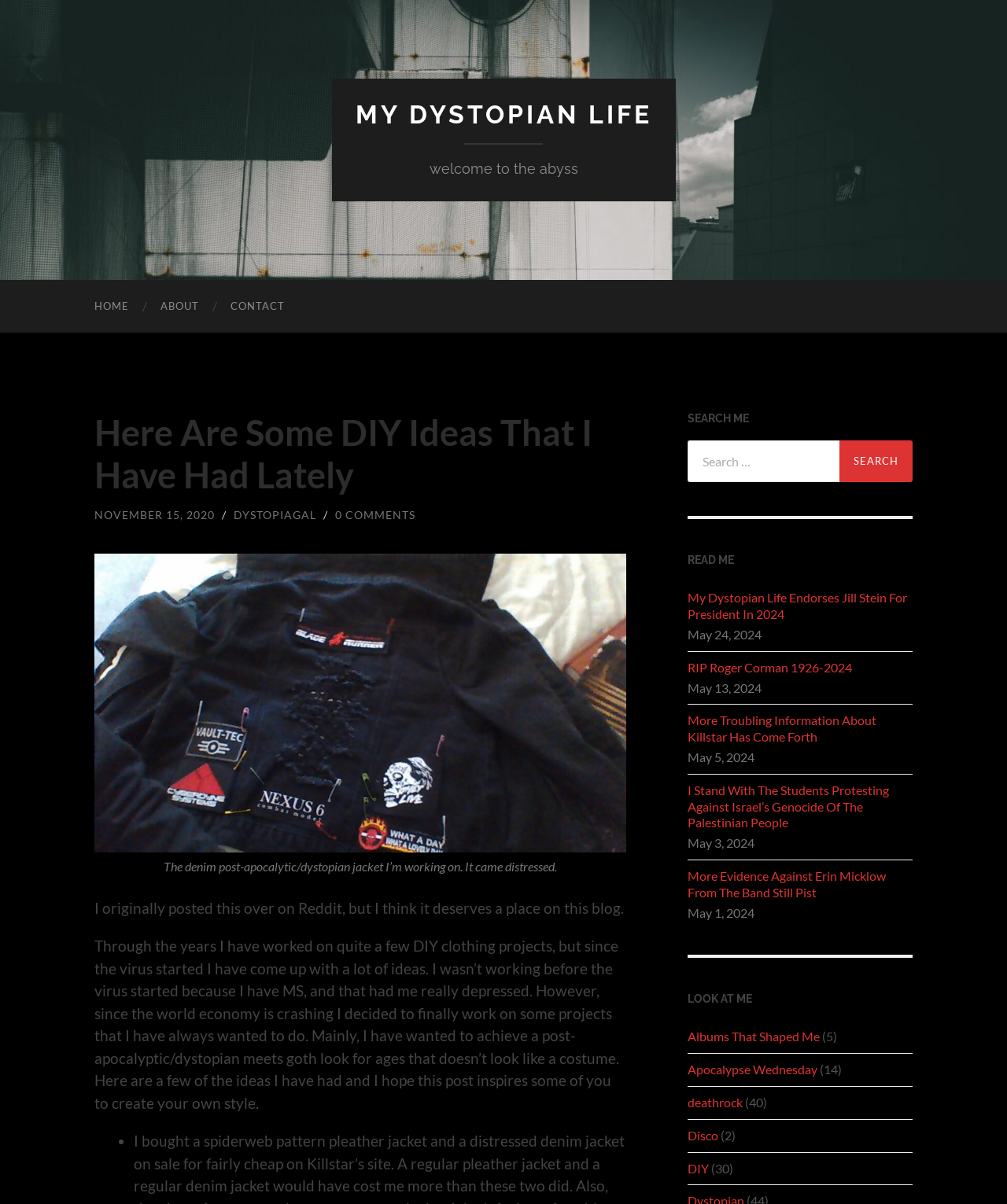Please reply to the following question with a single word or a short phrase:
How many links are in the 'LOOK AT ME' section?

5